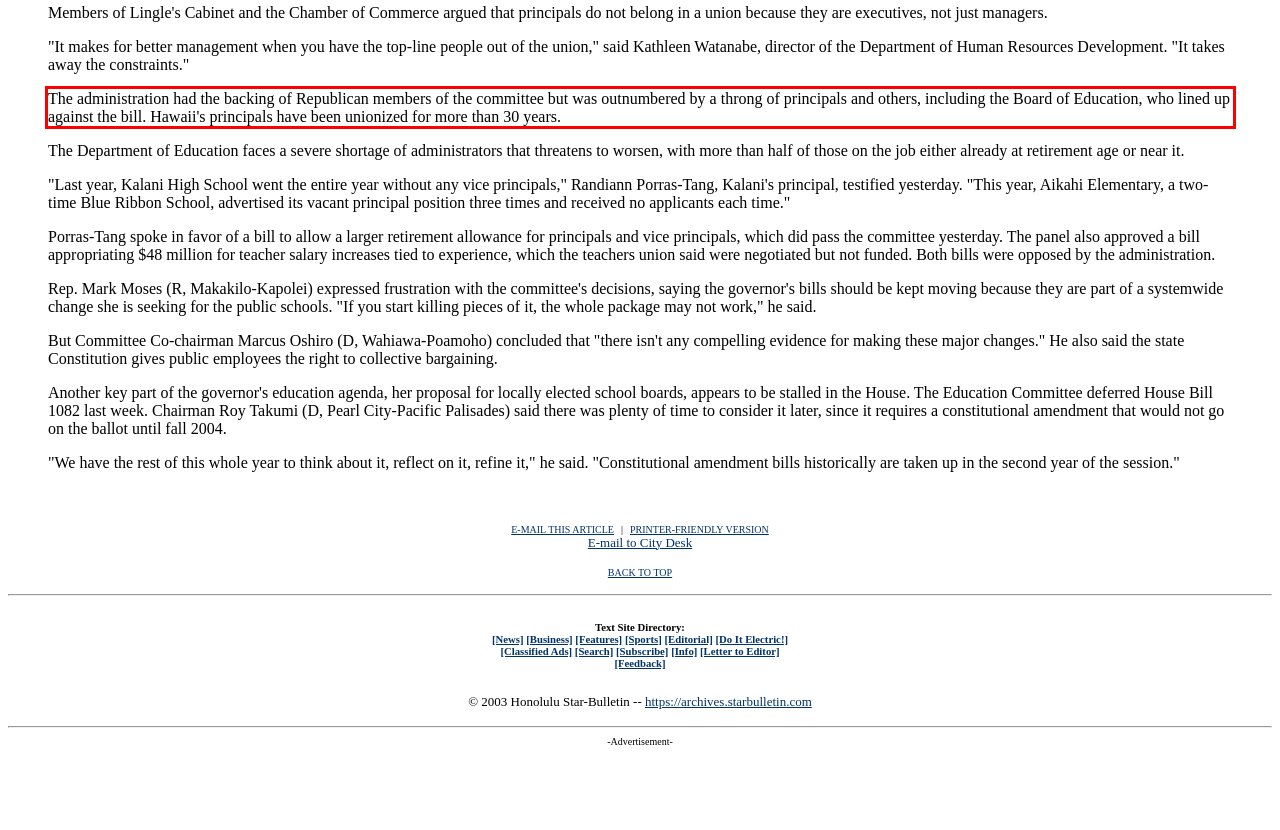You have a screenshot of a webpage with a red bounding box. Identify and extract the text content located inside the red bounding box.

The administration had the backing of Republican members of the committee but was outnumbered by a throng of principals and others, including the Board of Education, who lined up against the bill. Hawaii's principals have been unionized for more than 30 years.